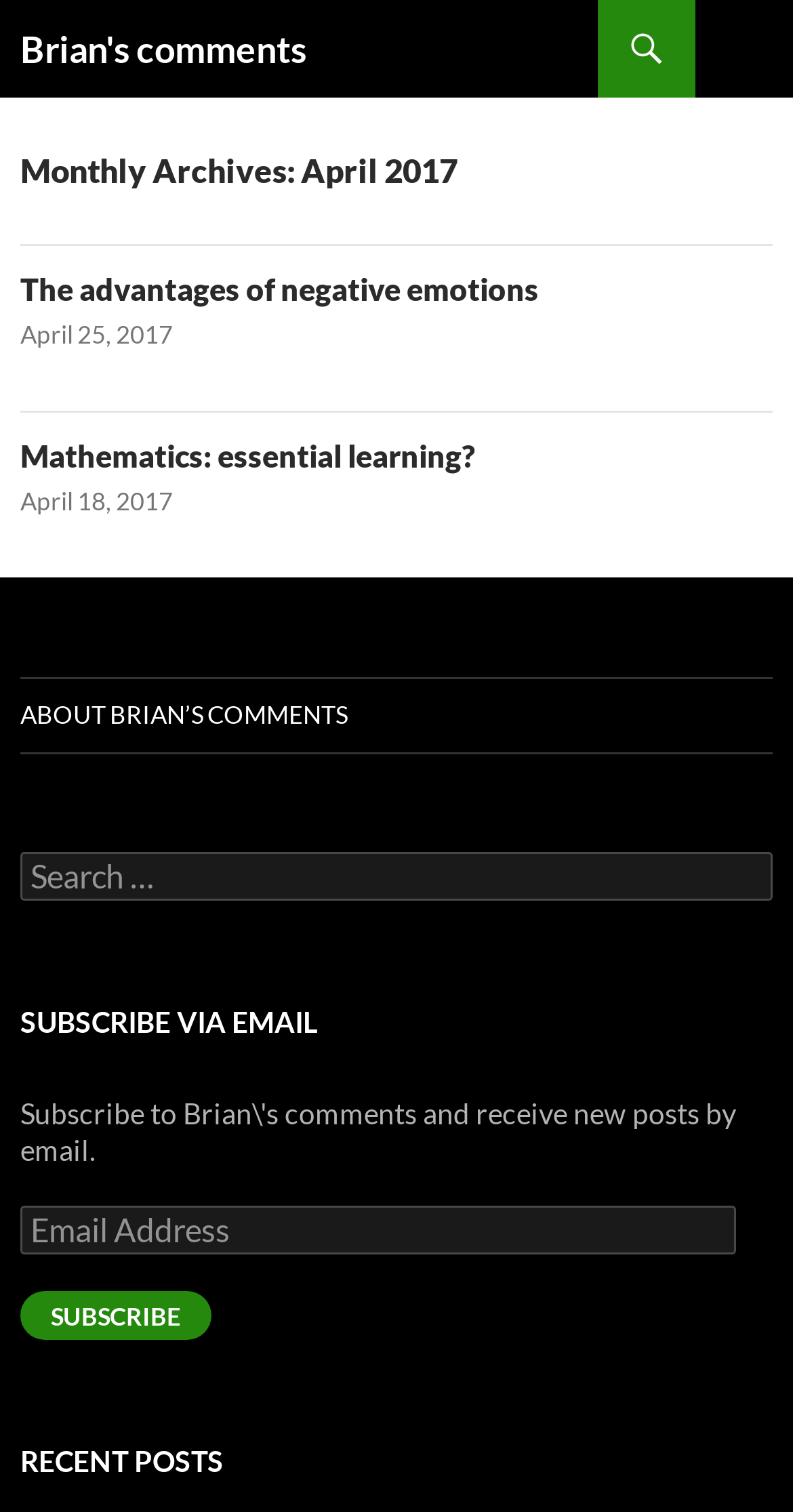Could you find the bounding box coordinates of the clickable area to complete this instruction: "search for something"?

[0.026, 0.563, 0.974, 0.596]